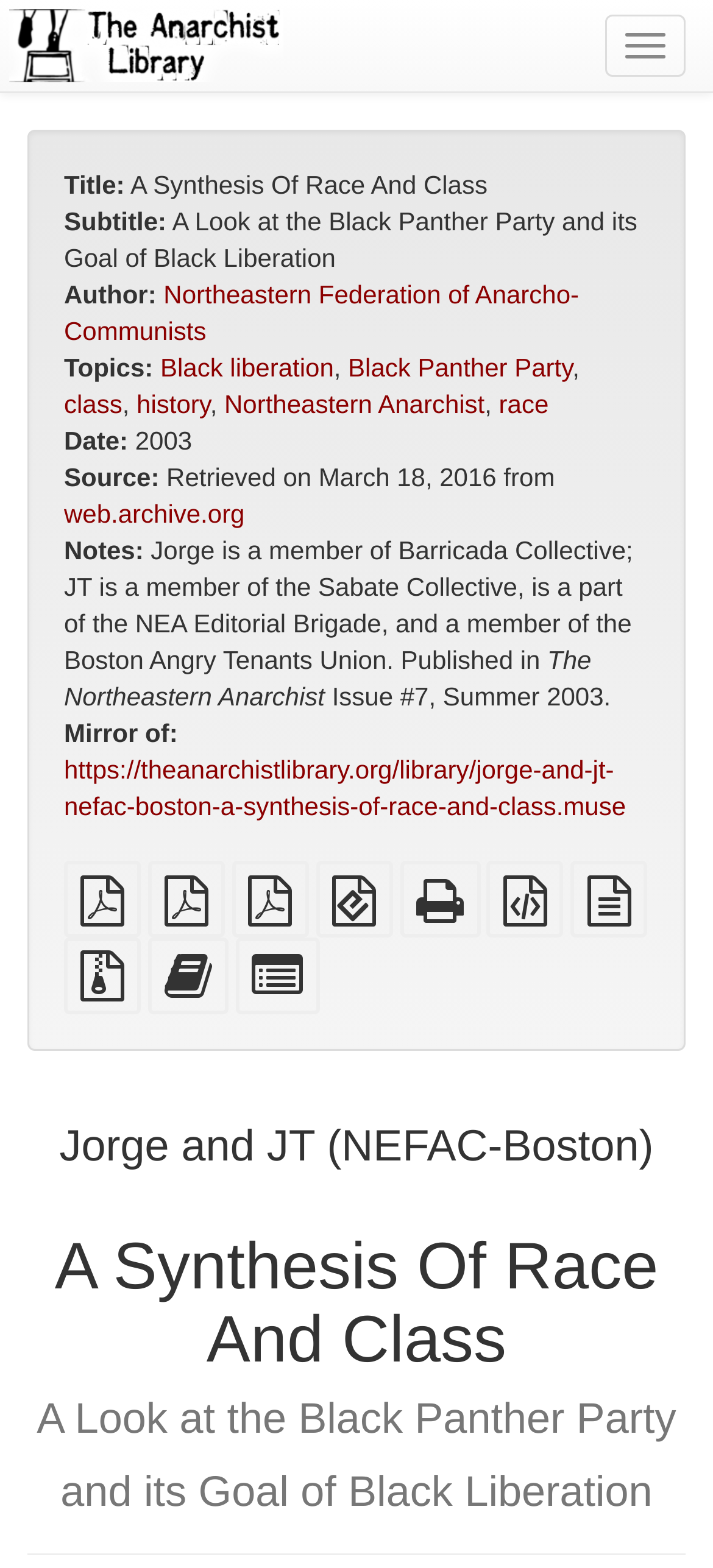For the following element description, predict the bounding box coordinates in the format (top-left x, top-left y, bottom-right x, bottom-right y). All values should be floating point numbers between 0 and 1. Description: Letter imposed PDF

[0.325, 0.571, 0.433, 0.589]